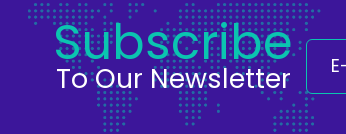Utilize the details in the image to thoroughly answer the following question: What is the design approach suggested by the prompt?

The caption describes the design as modern and accessible, which is reinforced by the use of a bold, eye-catching font and a clear call-to-action, making it easy for users to engage and subscribe to updates.